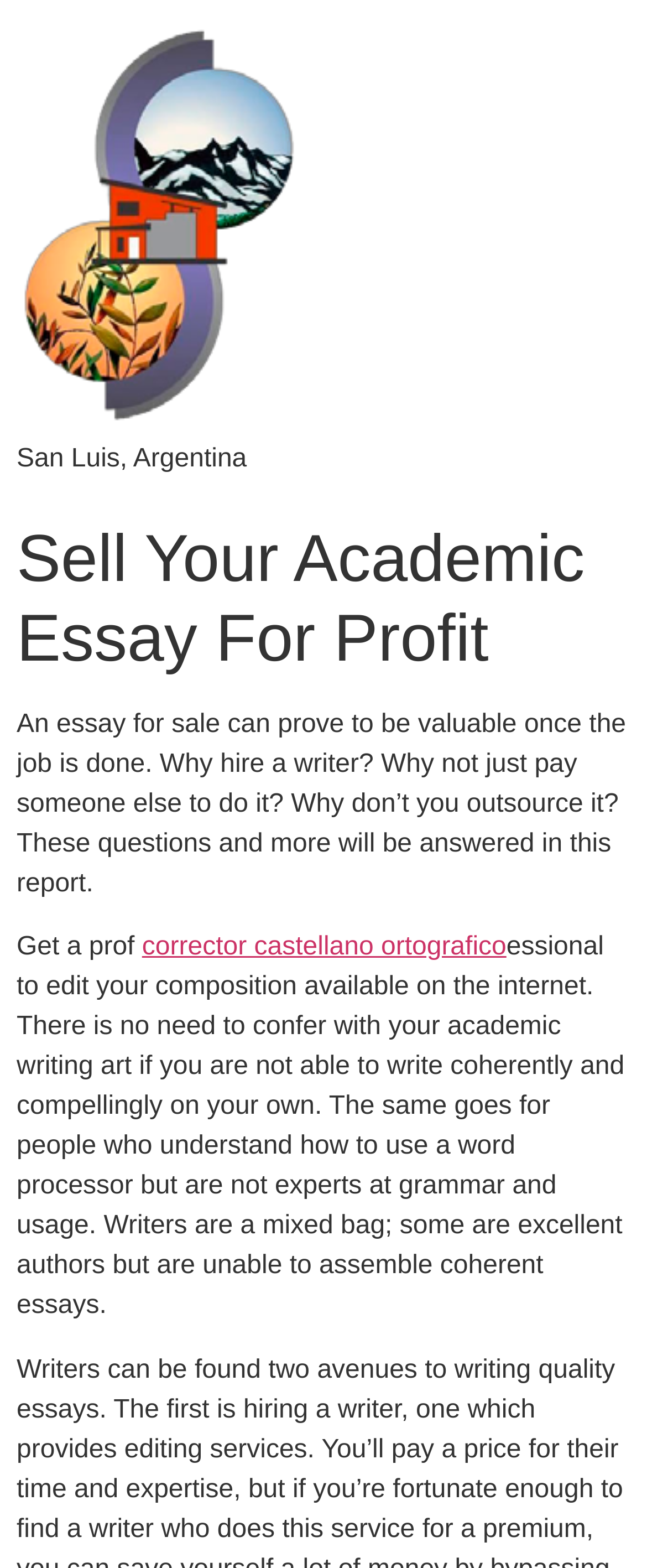Identify the headline of the webpage and generate its text content.

Sell Your Academic Essay For Profit